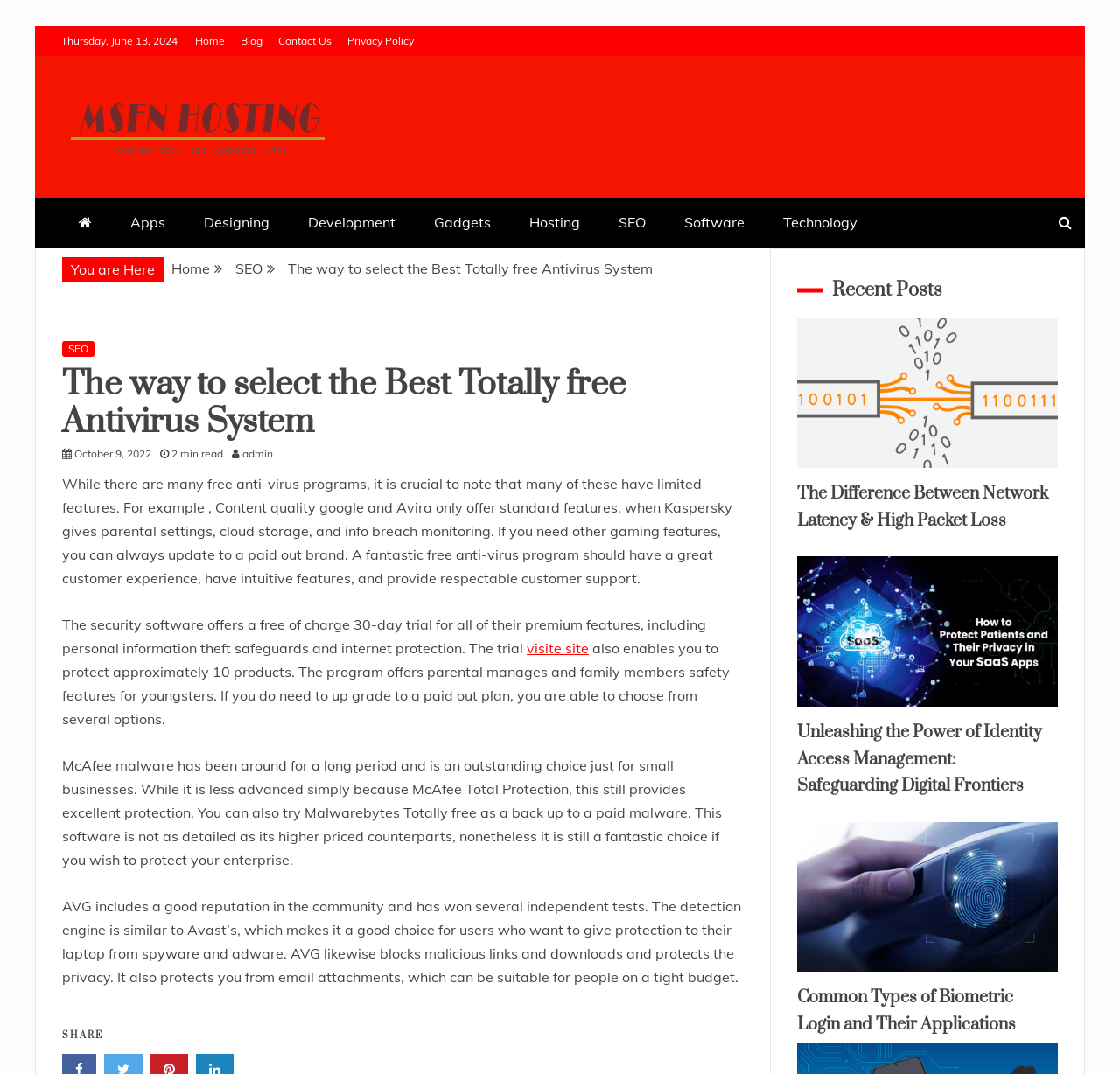Given the description of a UI element: "October 9, 2022October 11, 2022", identify the bounding box coordinates of the matching element in the webpage screenshot.

[0.066, 0.416, 0.135, 0.429]